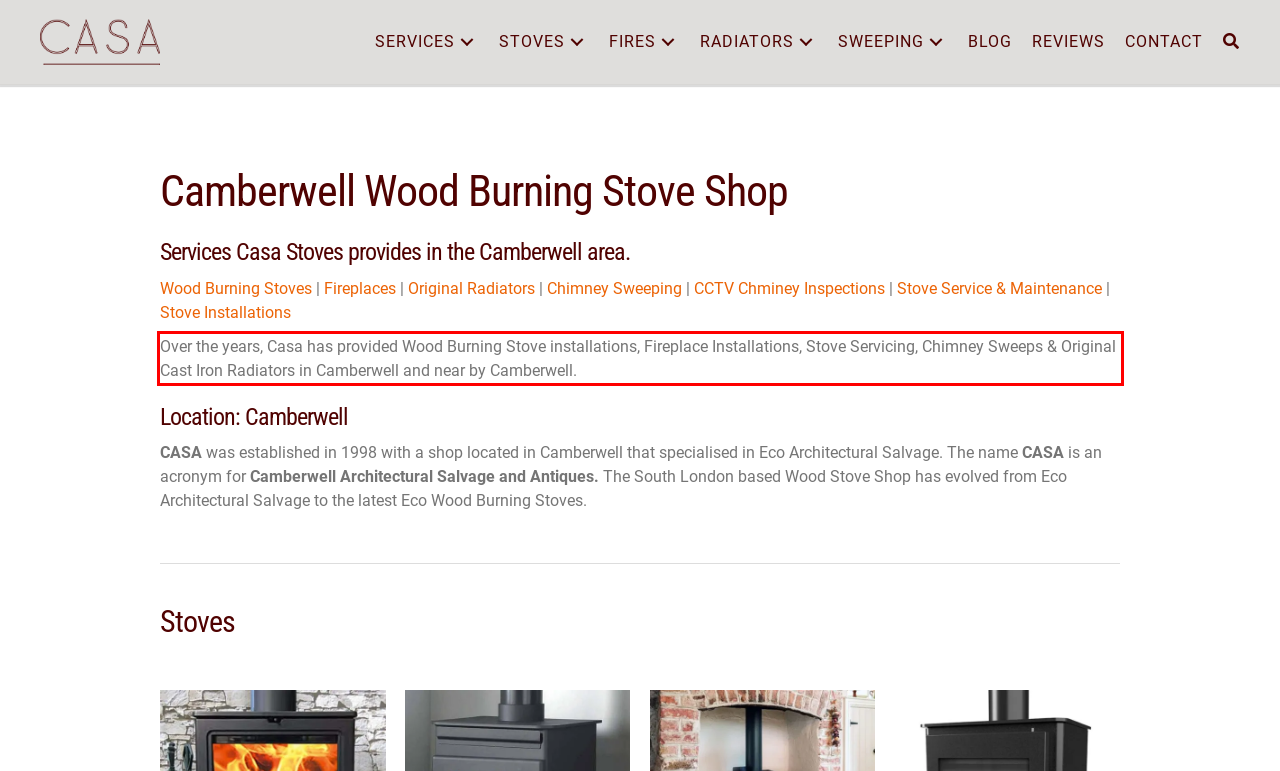There is a screenshot of a webpage with a red bounding box around a UI element. Please use OCR to extract the text within the red bounding box.

Over the years, Casa has provided Wood Burning Stove installations, Fireplace Installations, Stove Servicing, Chimney Sweeps & Original Cast Iron Radiators in Camberwell and near by Camberwell.